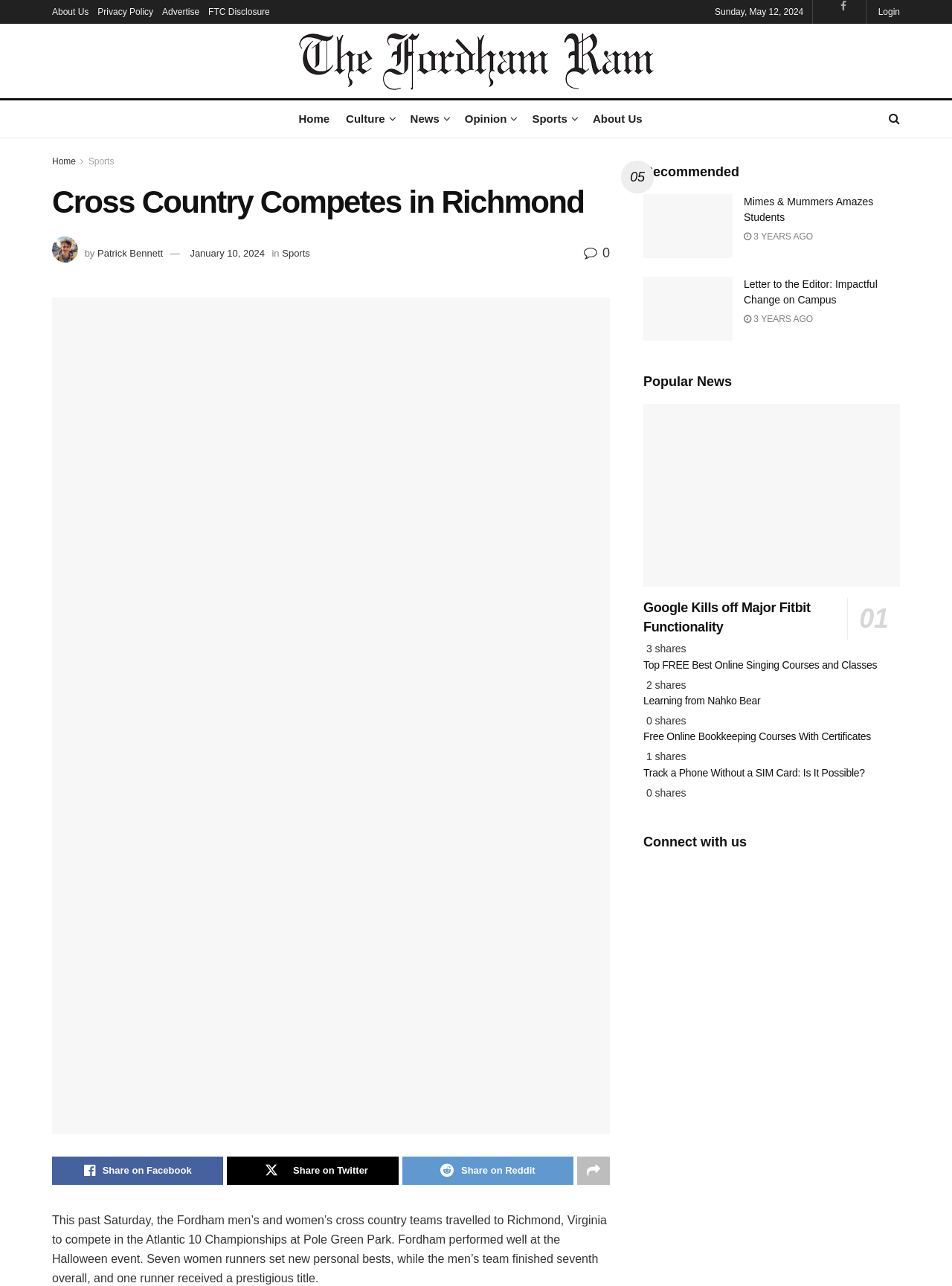Kindly determine the bounding box coordinates for the clickable area to achieve the given instruction: "Read the project description".

None